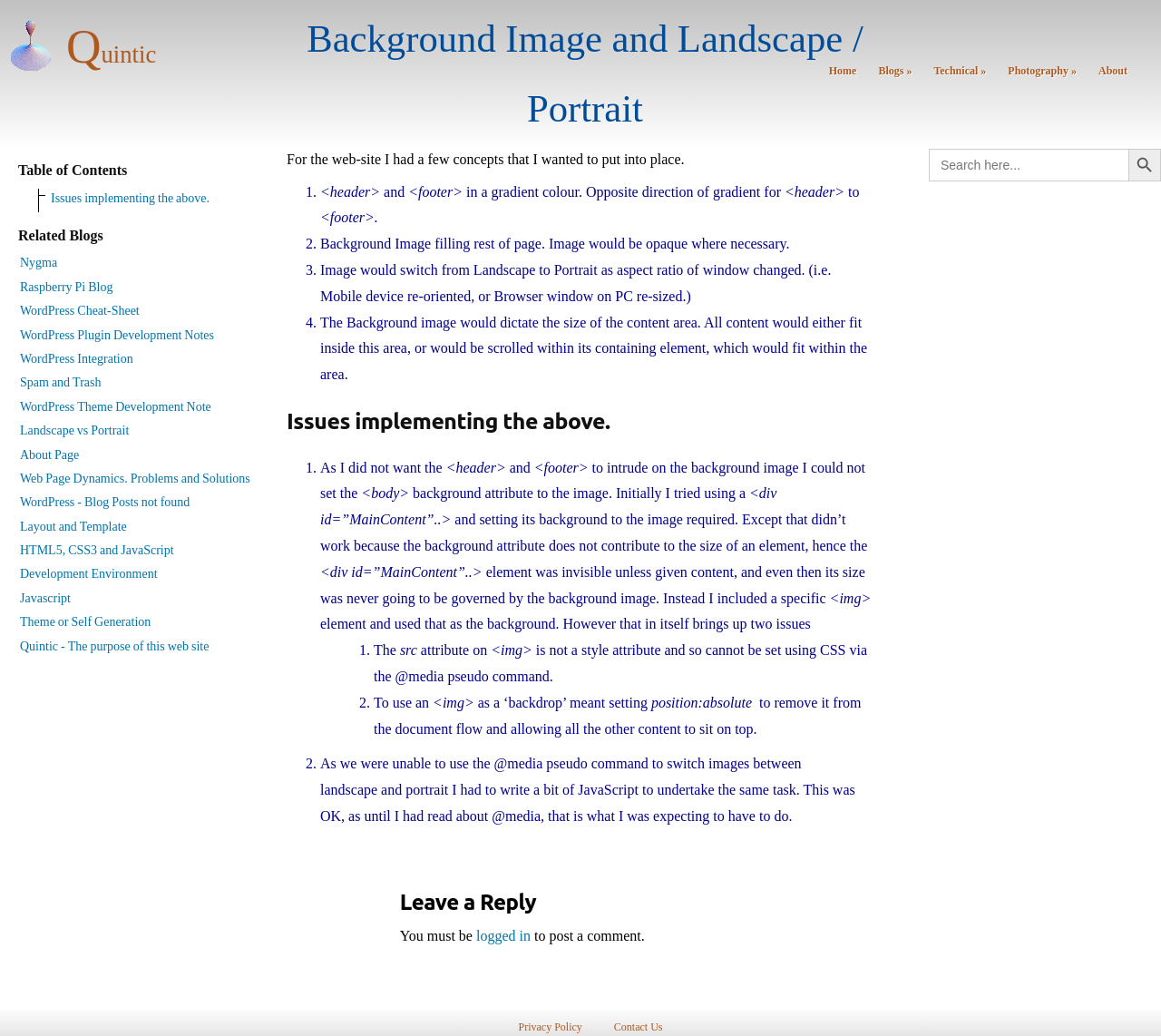Is there a search function on the webpage?
Look at the image and provide a detailed response to the question.

Yes, there is a search function on the webpage, located at the bottom right corner, which allows users to search for specific content on the website.